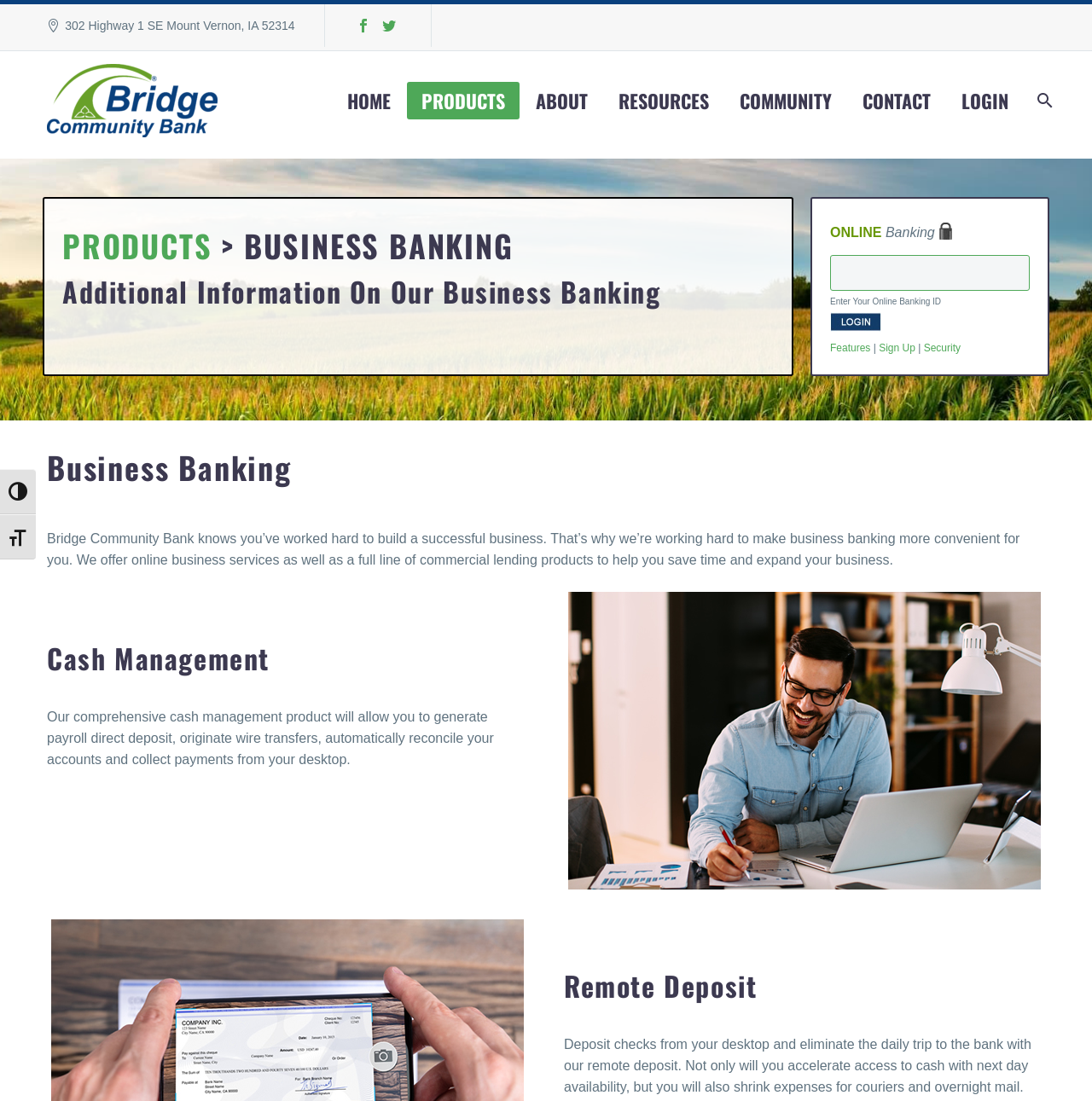Provide a thorough and detailed response to the question by examining the image: 
What is the name of the bank's cash management product?

Although the webpage mentions a cash management product, it does not specify the name of the product. It only describes its features, such as generating payroll direct deposit and originating wire transfers.